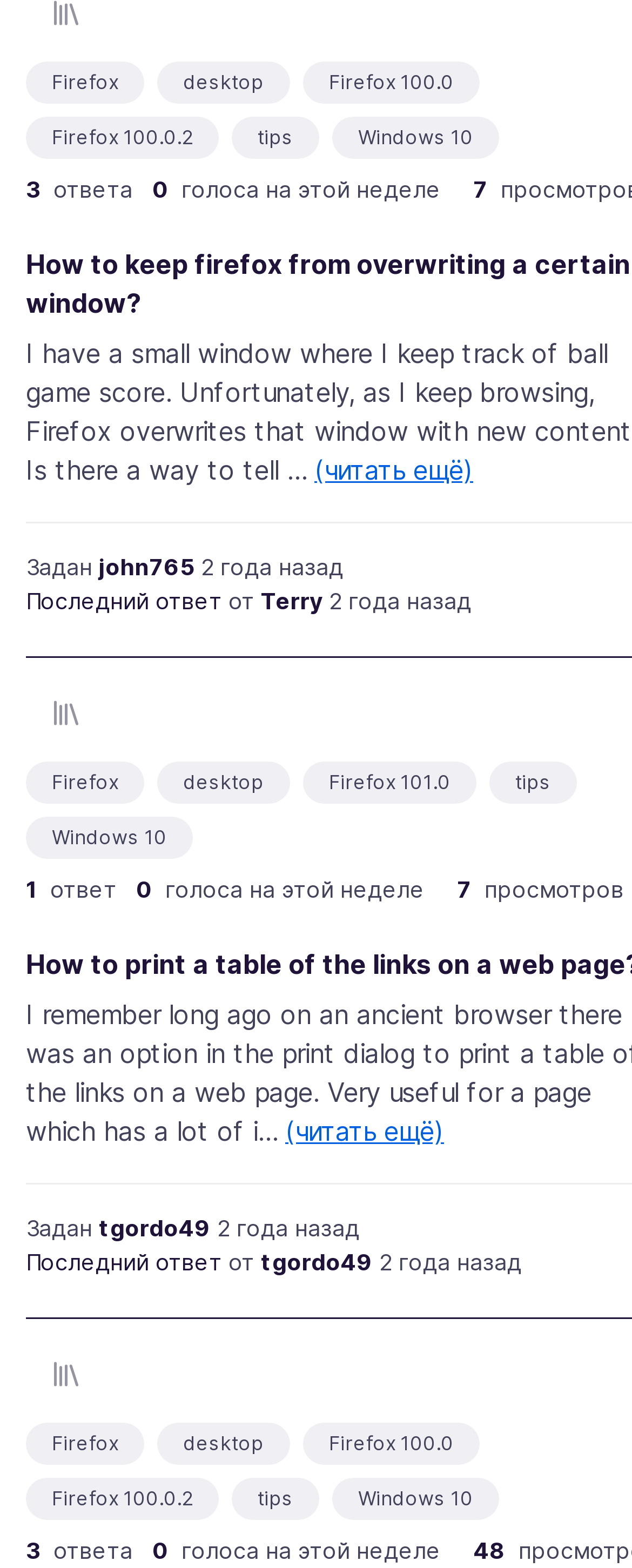How many answers are there in this question?
Analyze the screenshot and provide a detailed answer to the question.

I counted the number of 'Последний ответ' links, which indicate the number of answers to a question. There are three such links on the webpage.